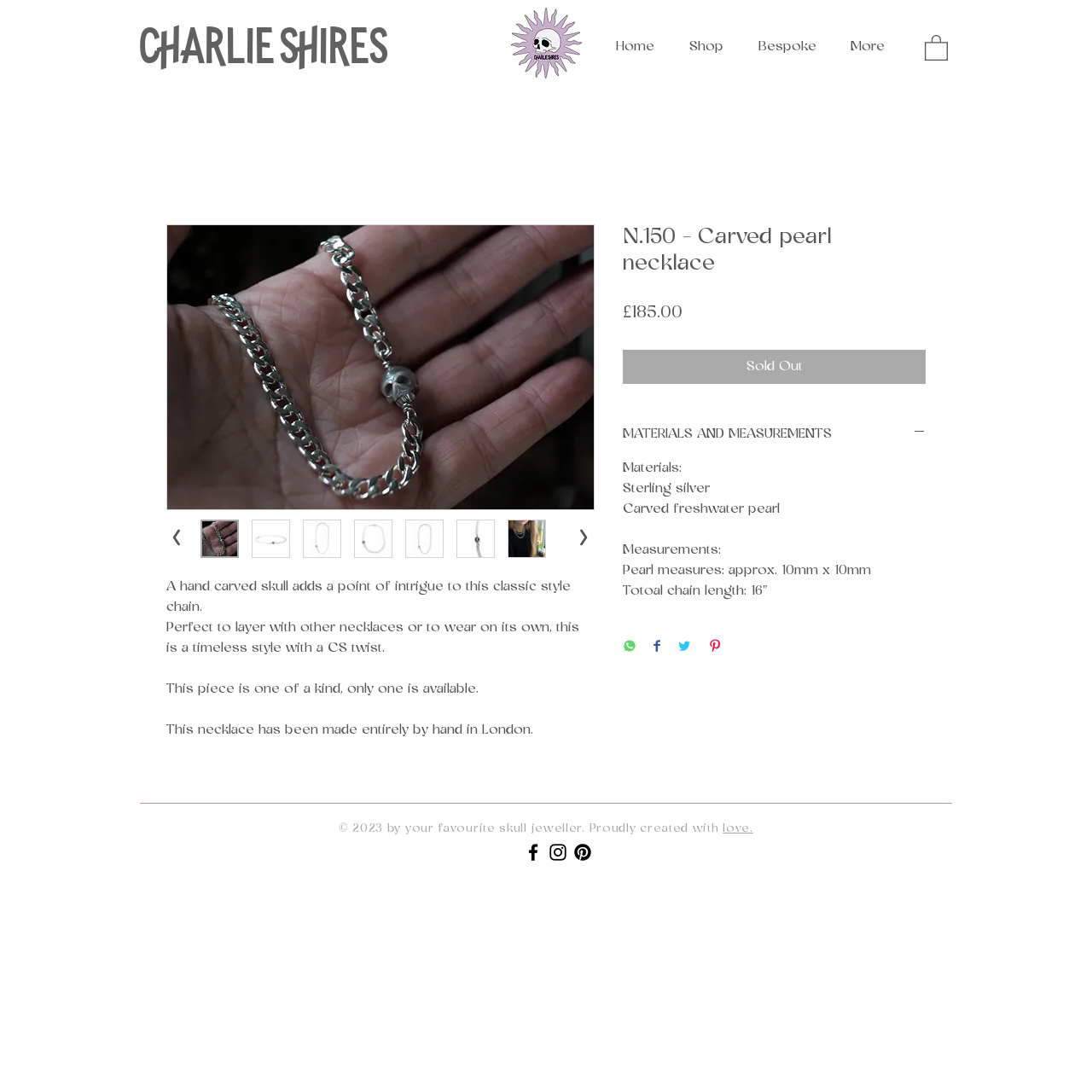Generate the title text from the webpage.

N.150 - Carved pearl necklace